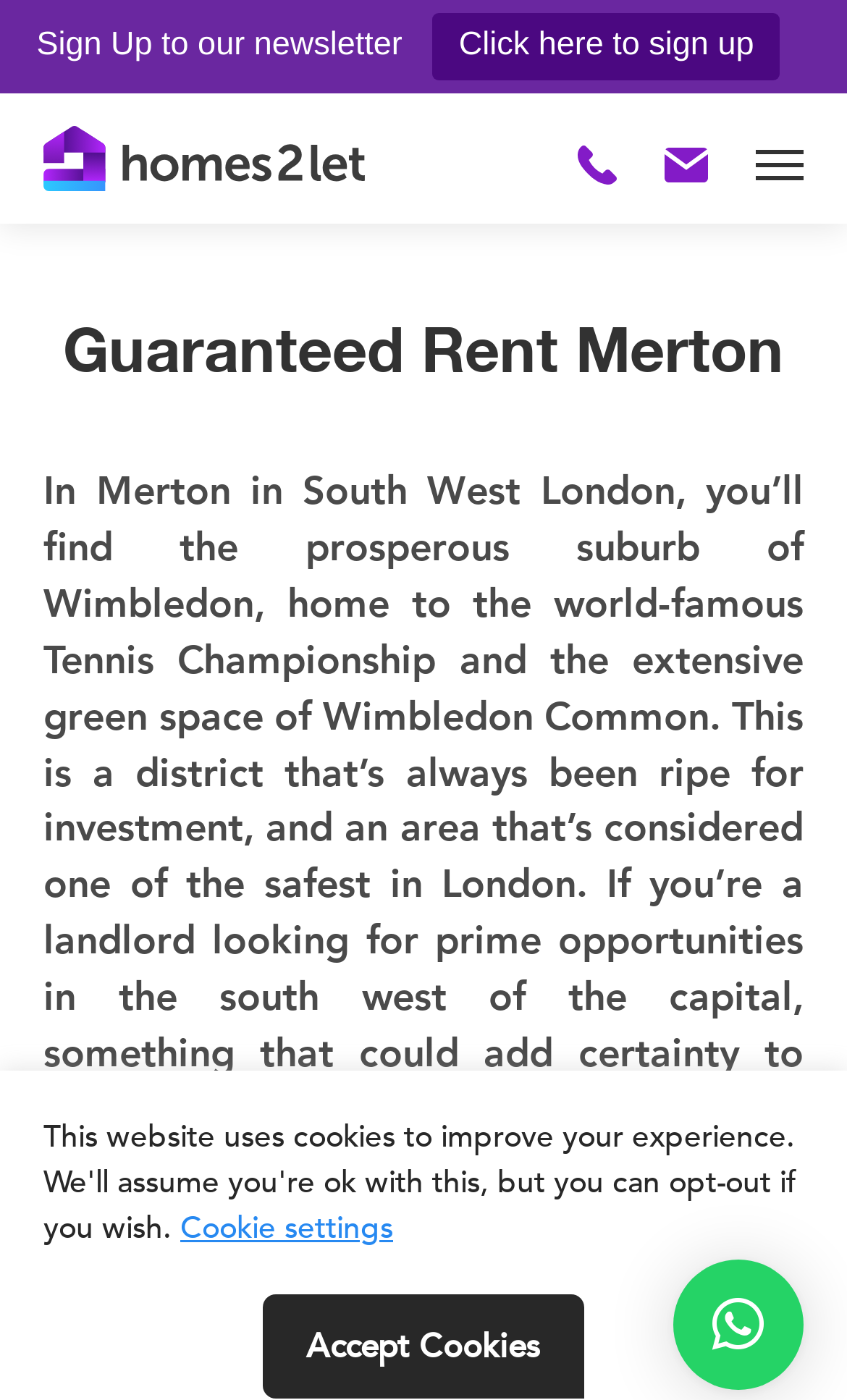Provide the bounding box coordinates of the HTML element described by the text: "Click here to sign up". The coordinates should be in the format [left, top, right, bottom] with values between 0 and 1.

[0.511, 0.009, 0.921, 0.057]